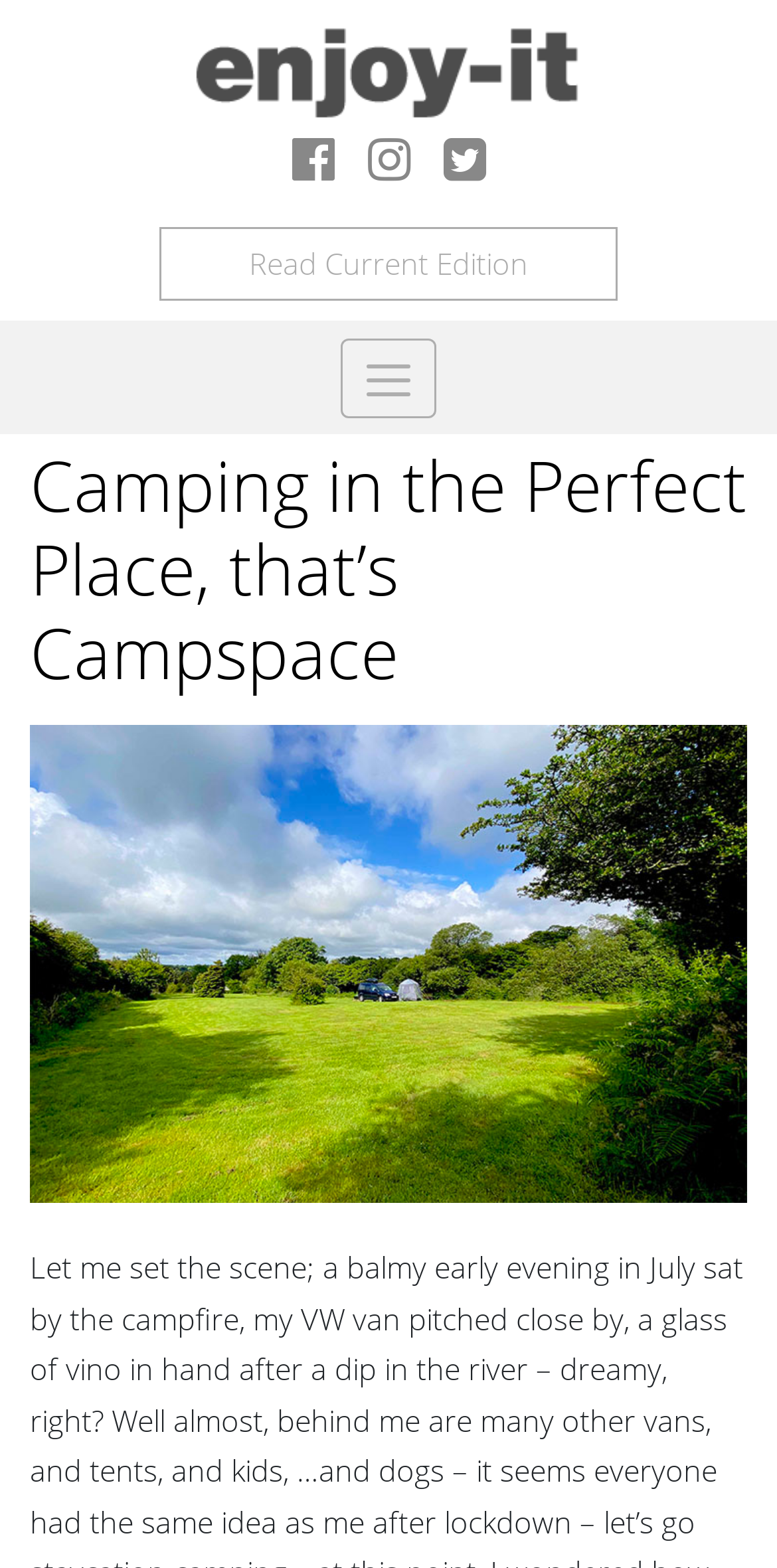Please answer the following question using a single word or phrase: 
What is the text on the link at the top of the page?

Enjoy It